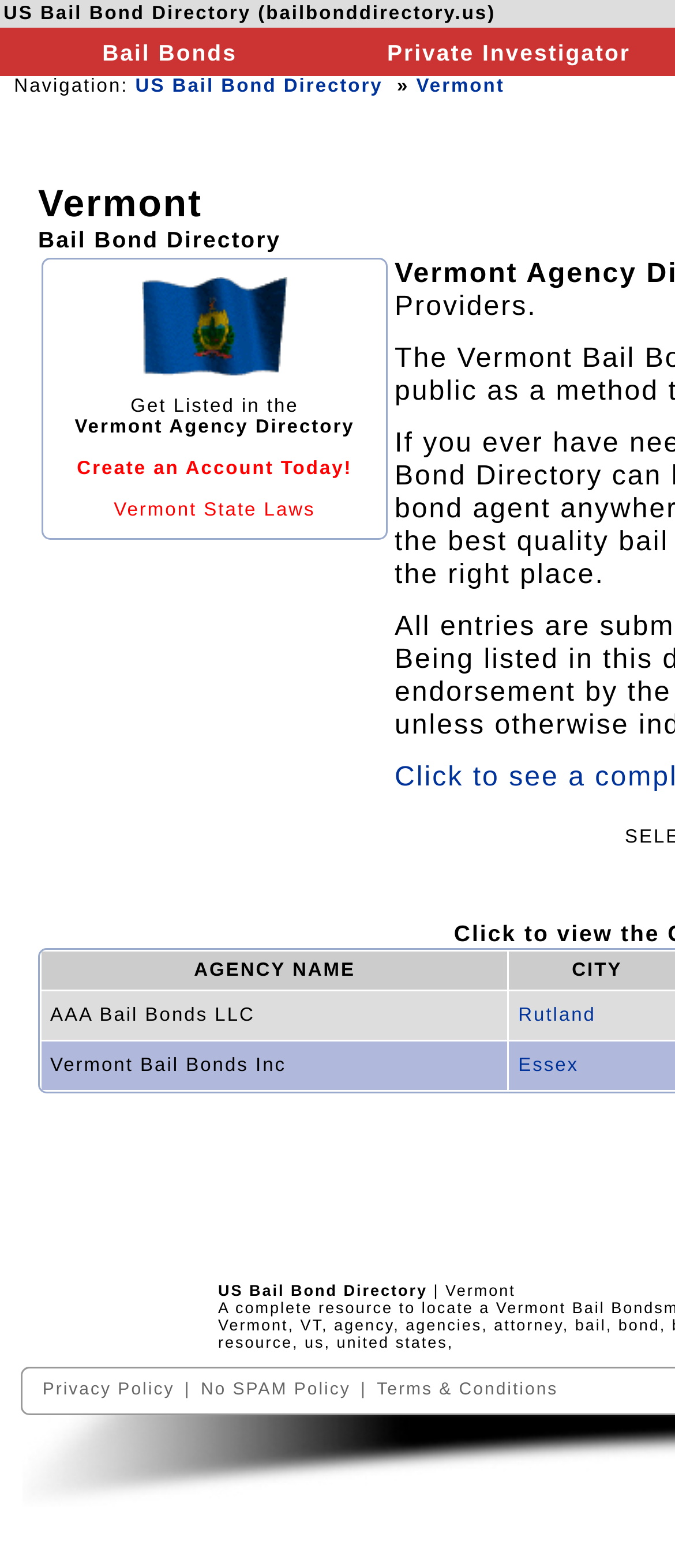Please provide a one-word or short phrase answer to the question:
What type of businesses are listed on this webpage?

Bail bonds